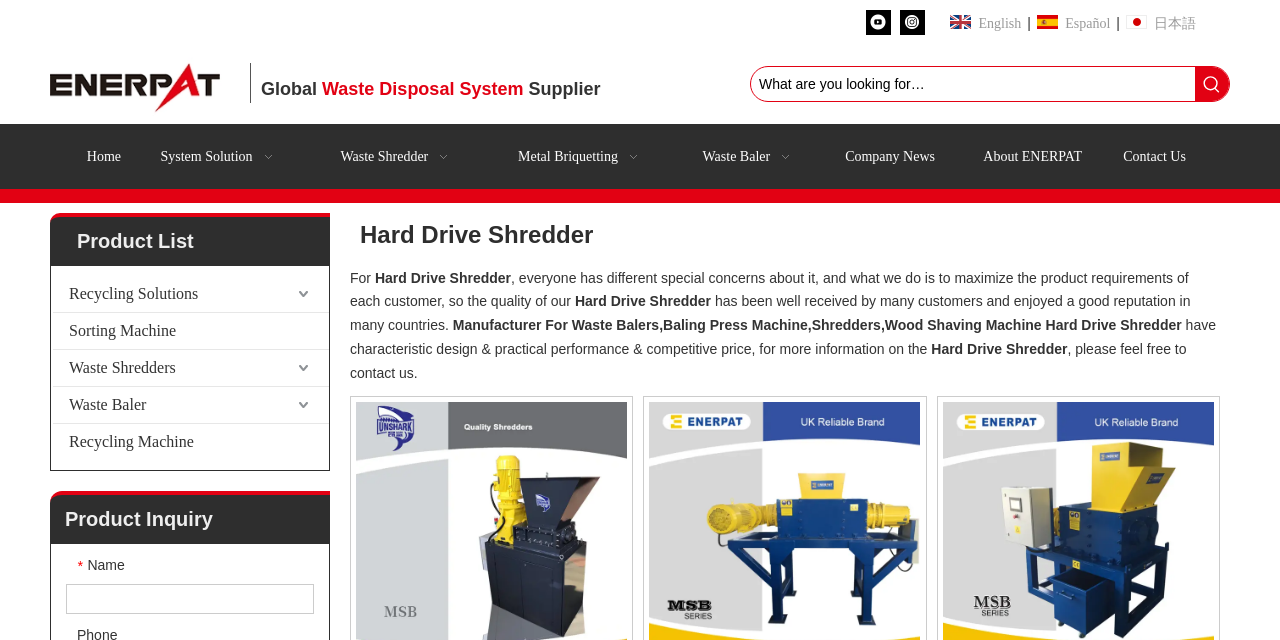Refer to the screenshot and answer the following question in detail:
What is the language of the webpage?

I found that the language of the webpage is English because the text on the webpage is in English, and there are also links to switch to other languages such as Español and 日本語.